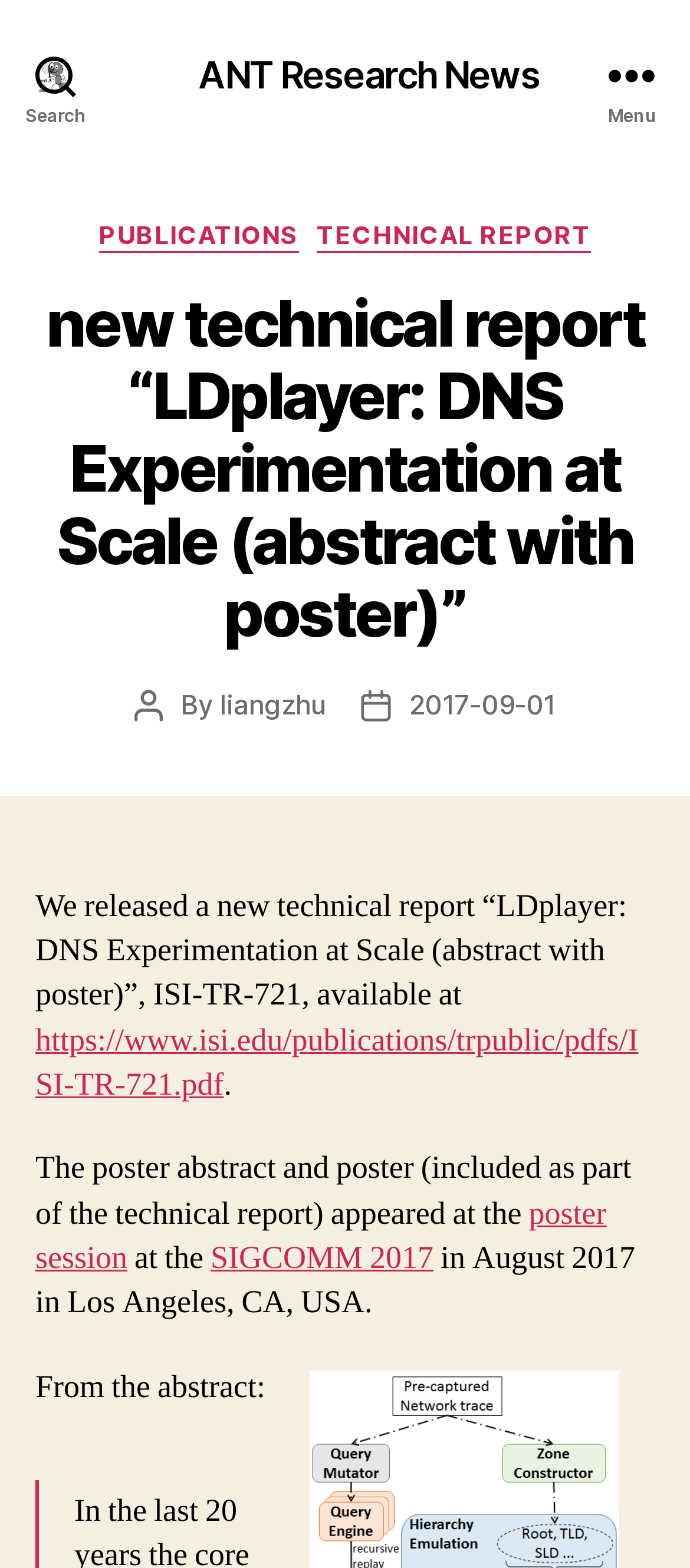Locate the bounding box coordinates of the element's region that should be clicked to carry out the following instruction: "Follow on LinkedIn". The coordinates need to be four float numbers between 0 and 1, i.e., [left, top, right, bottom].

None